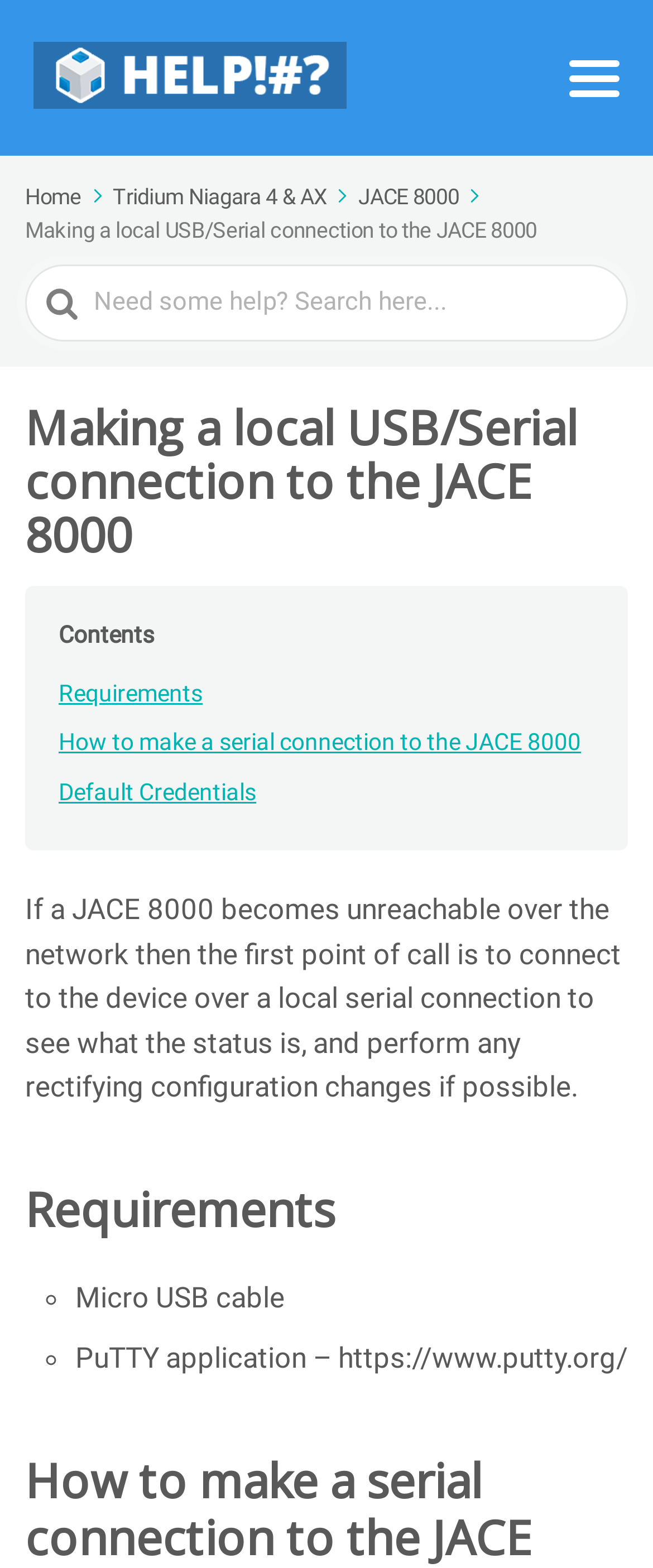Answer in one word or a short phrase: 
What is the device being connected to?

JACE 8000